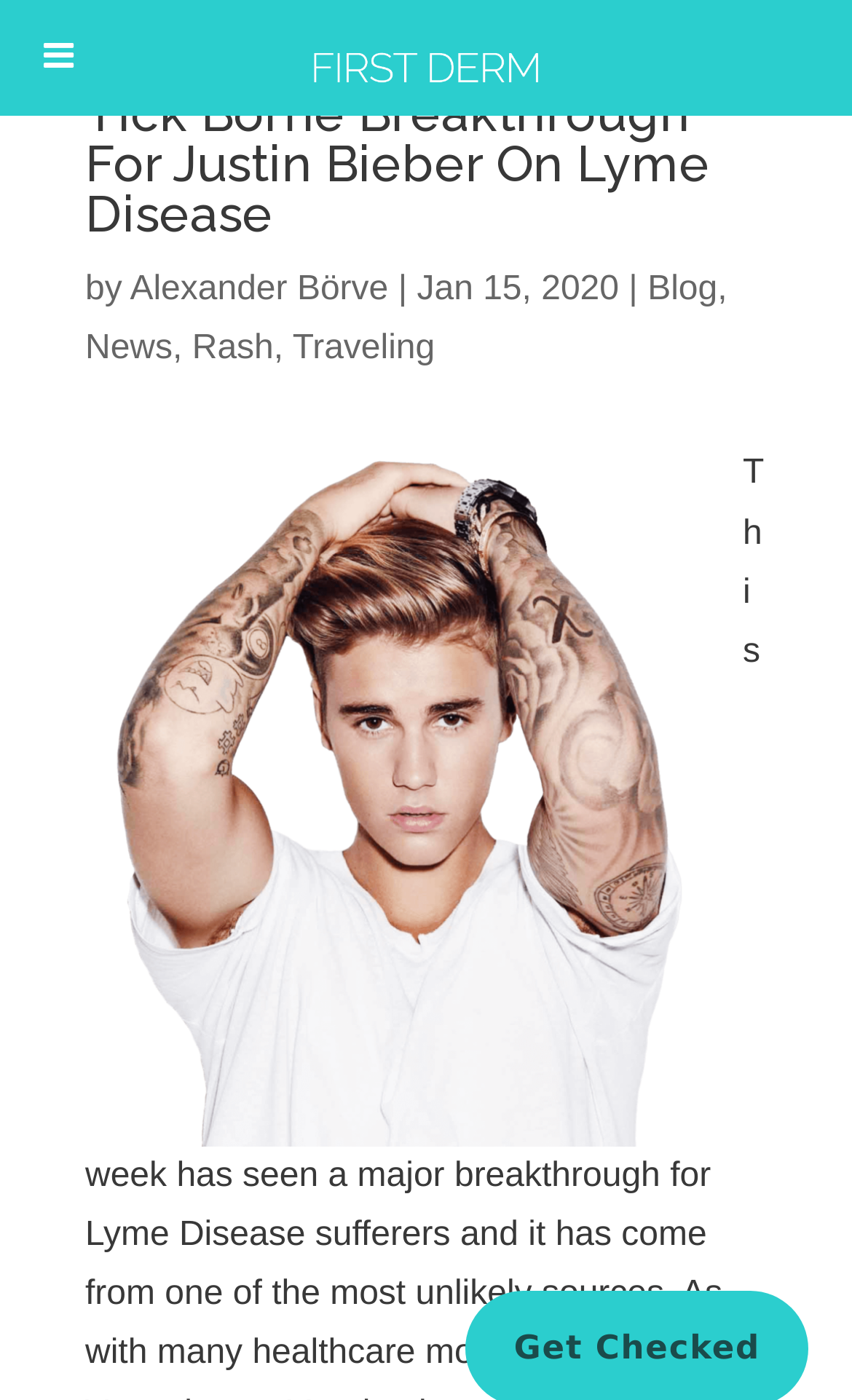Please reply to the following question with a single word or a short phrase:
What is the logo of this website?

An image